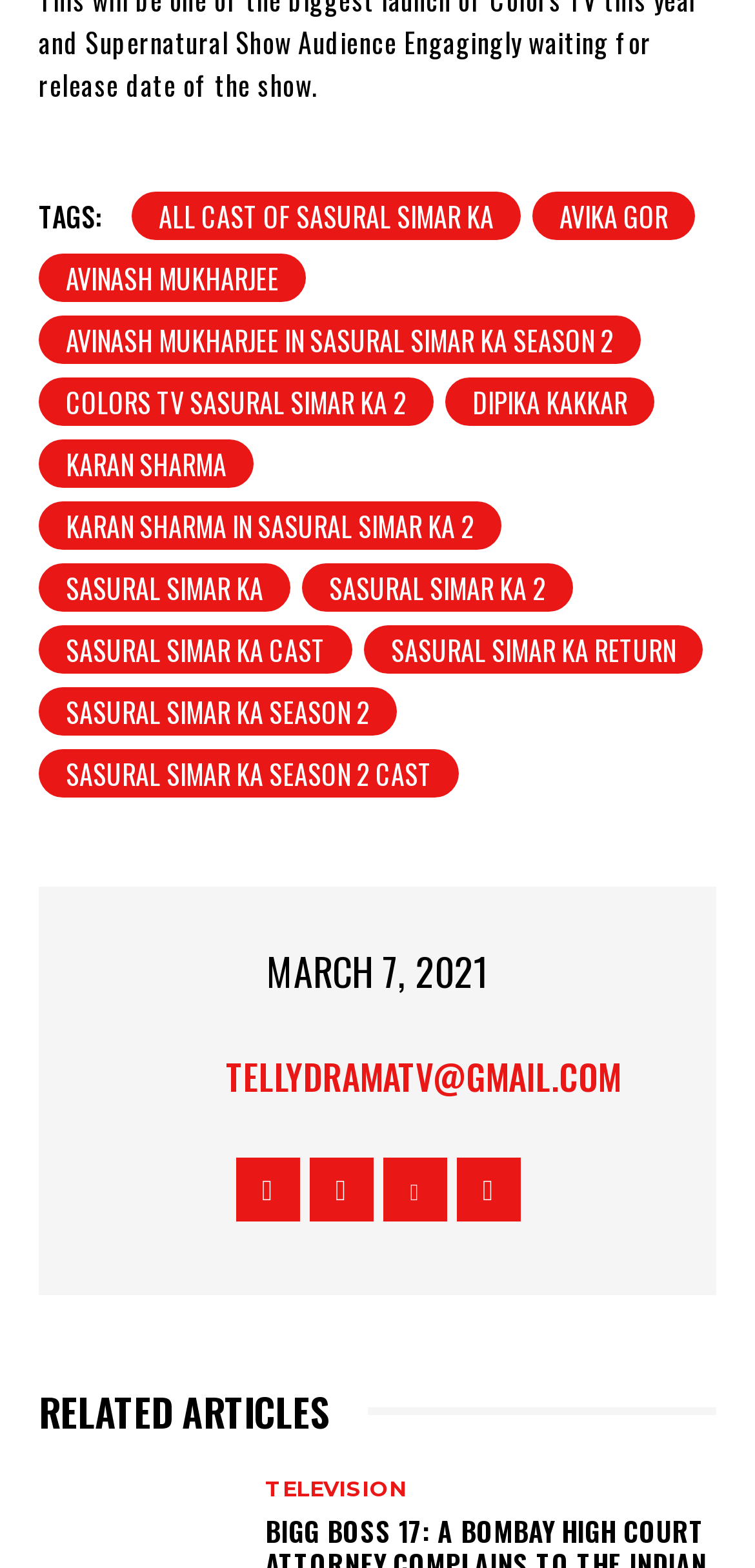How many links are there on the webpage?
Give a one-word or short-phrase answer derived from the screenshot.

20